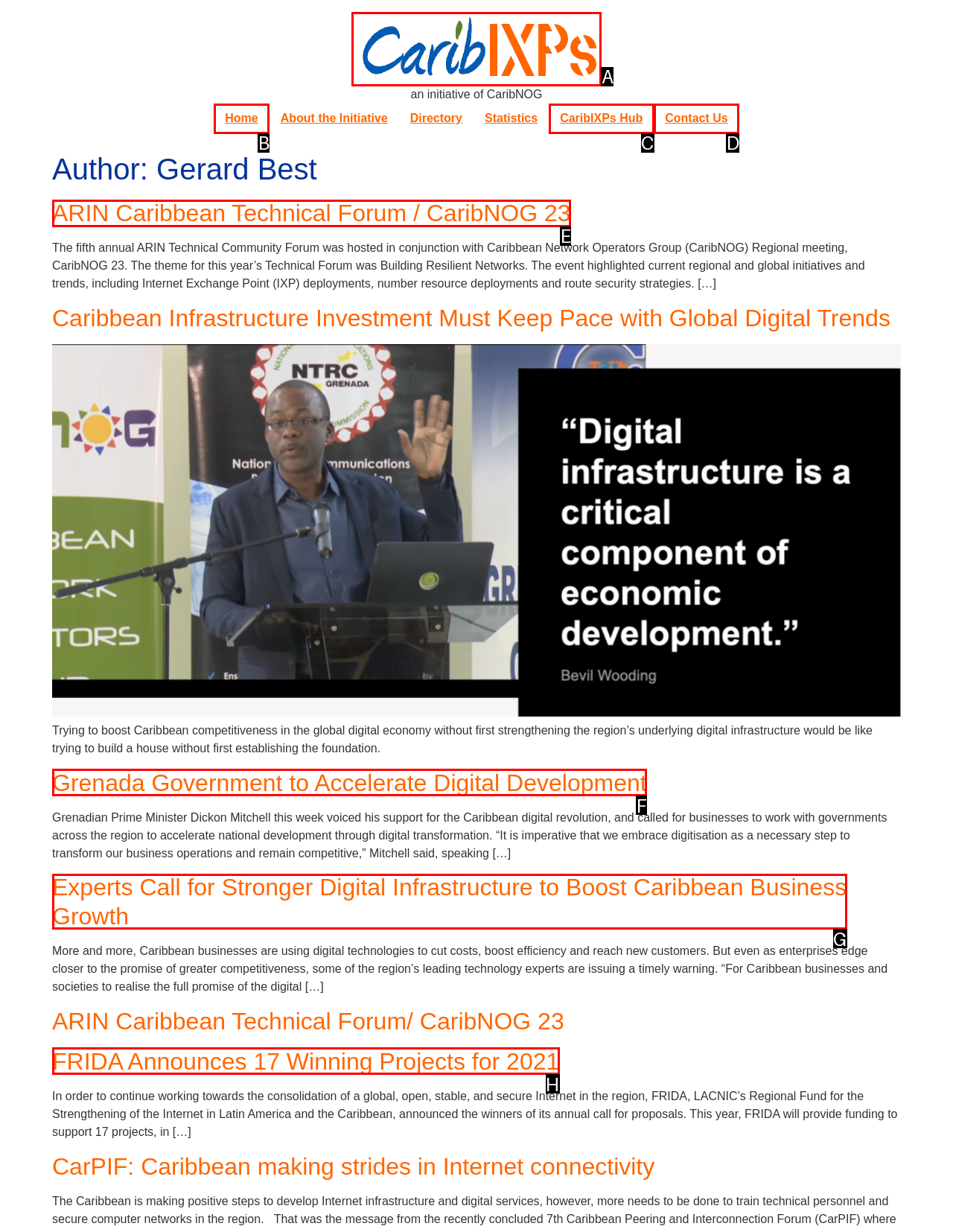Identify the UI element described as: CaribIXPs Hub
Answer with the option's letter directly.

C